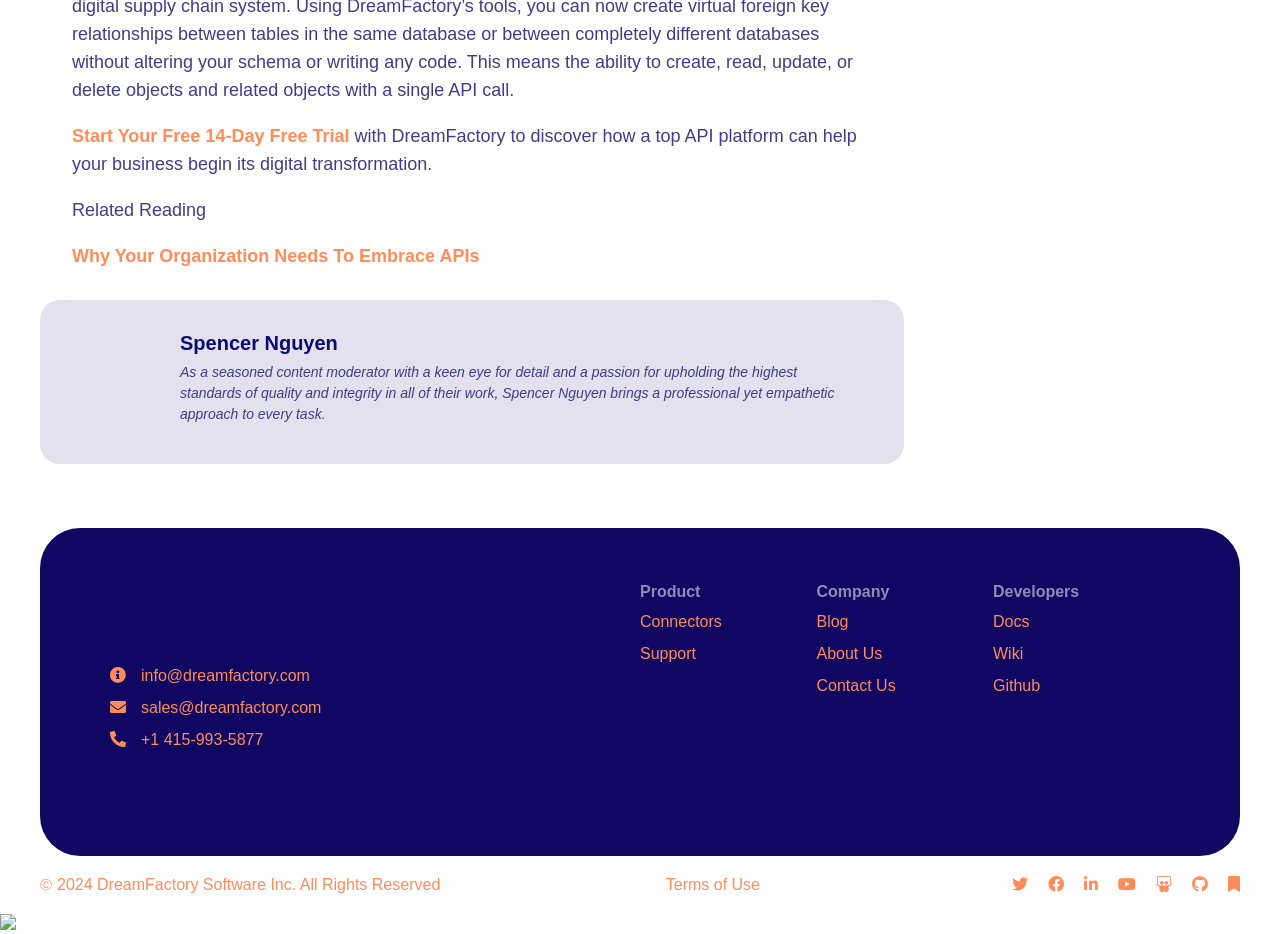What is the email address for sales inquiries?
Look at the image and respond with a single word or a short phrase.

sales@dreamfactory.com